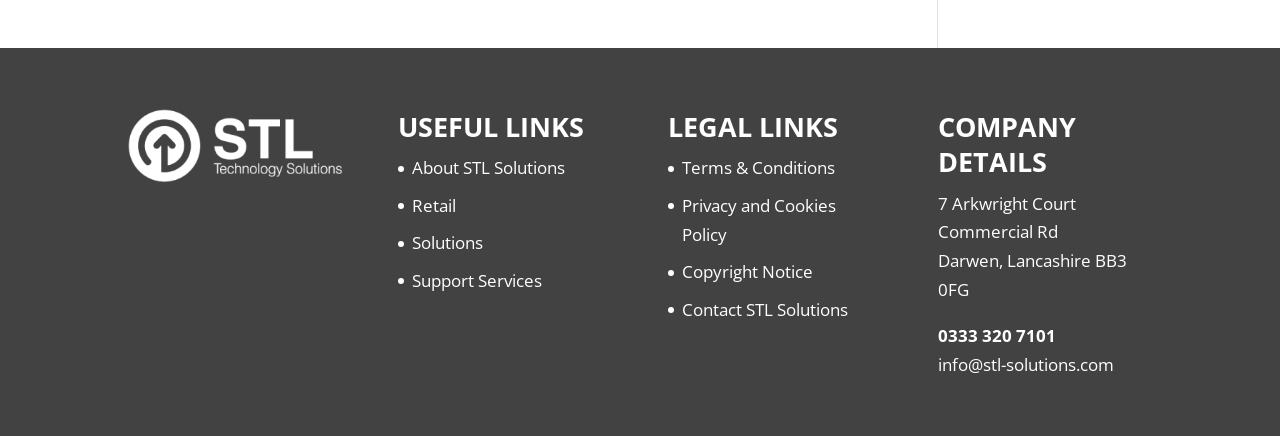Locate the UI element described as follows: "Solutions". Return the bounding box coordinates as four float numbers between 0 and 1 in the order [left, top, right, bottom].

[0.322, 0.53, 0.377, 0.583]